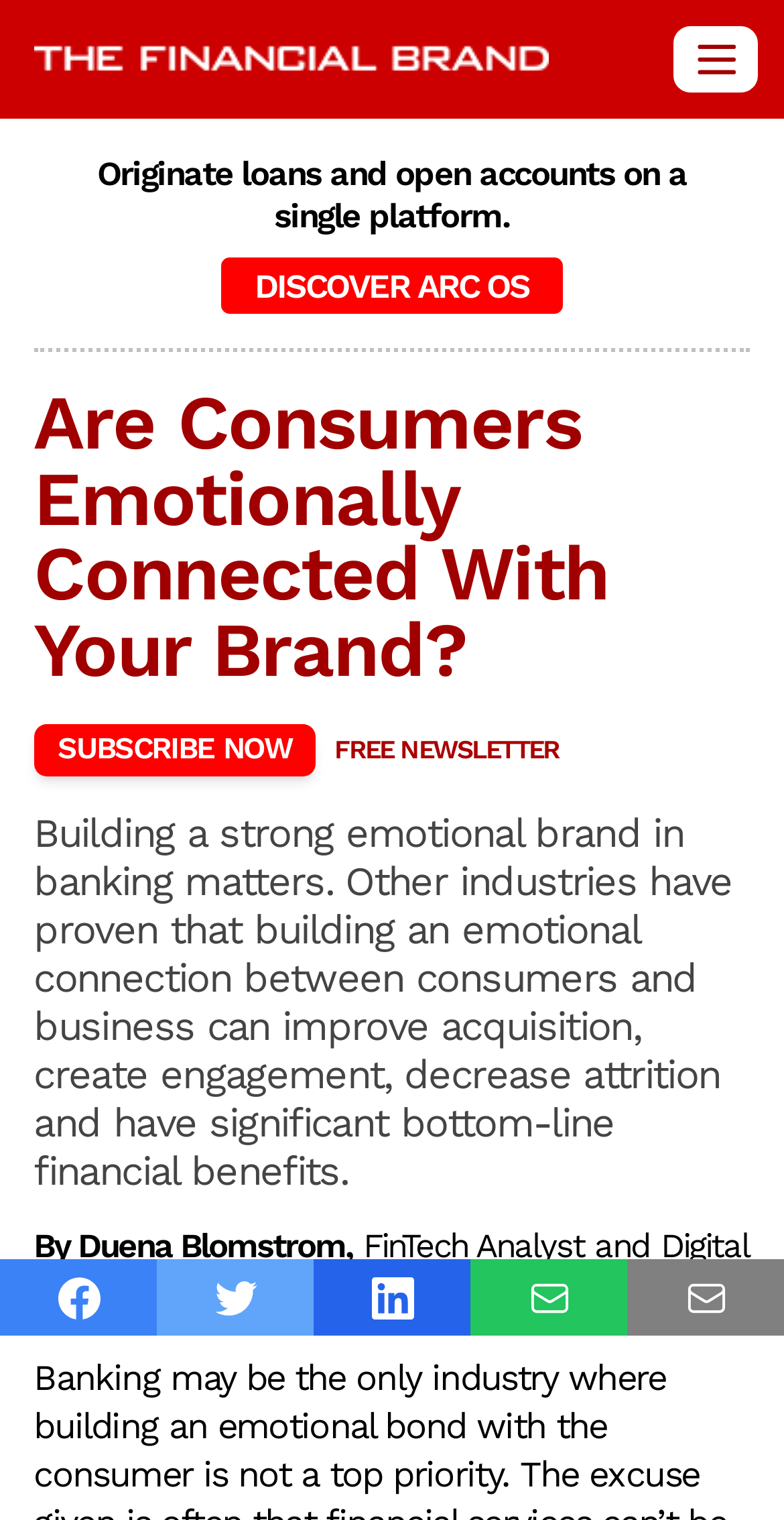Determine the main heading of the webpage and generate its text.

Are Consumers Emotionally Connected With Your Brand?